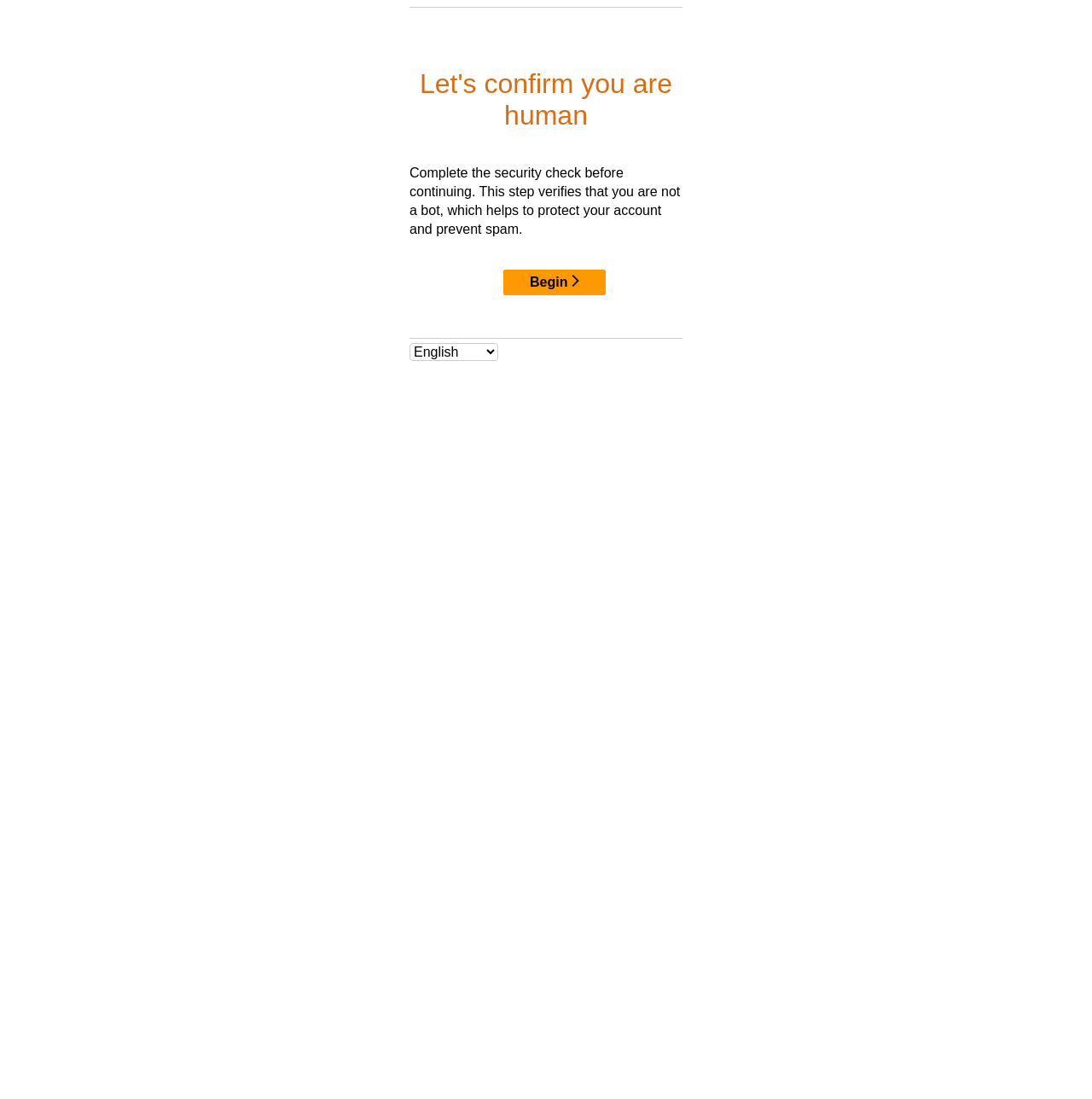Using the description "Begin", predict the bounding box of the relevant HTML element.

[0.461, 0.245, 0.555, 0.269]